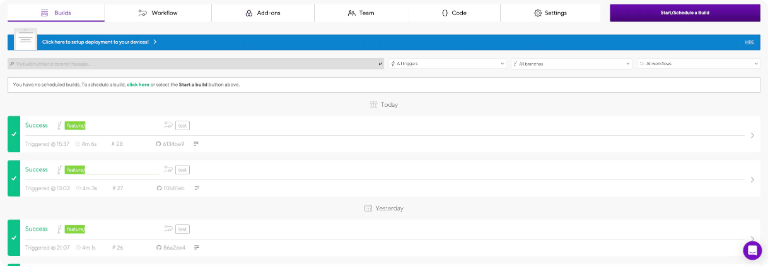What is the purpose of the navigation tabs at the top of the dashboard?
Based on the screenshot, respond with a single word or phrase.

To provide shortcuts to key functionalities